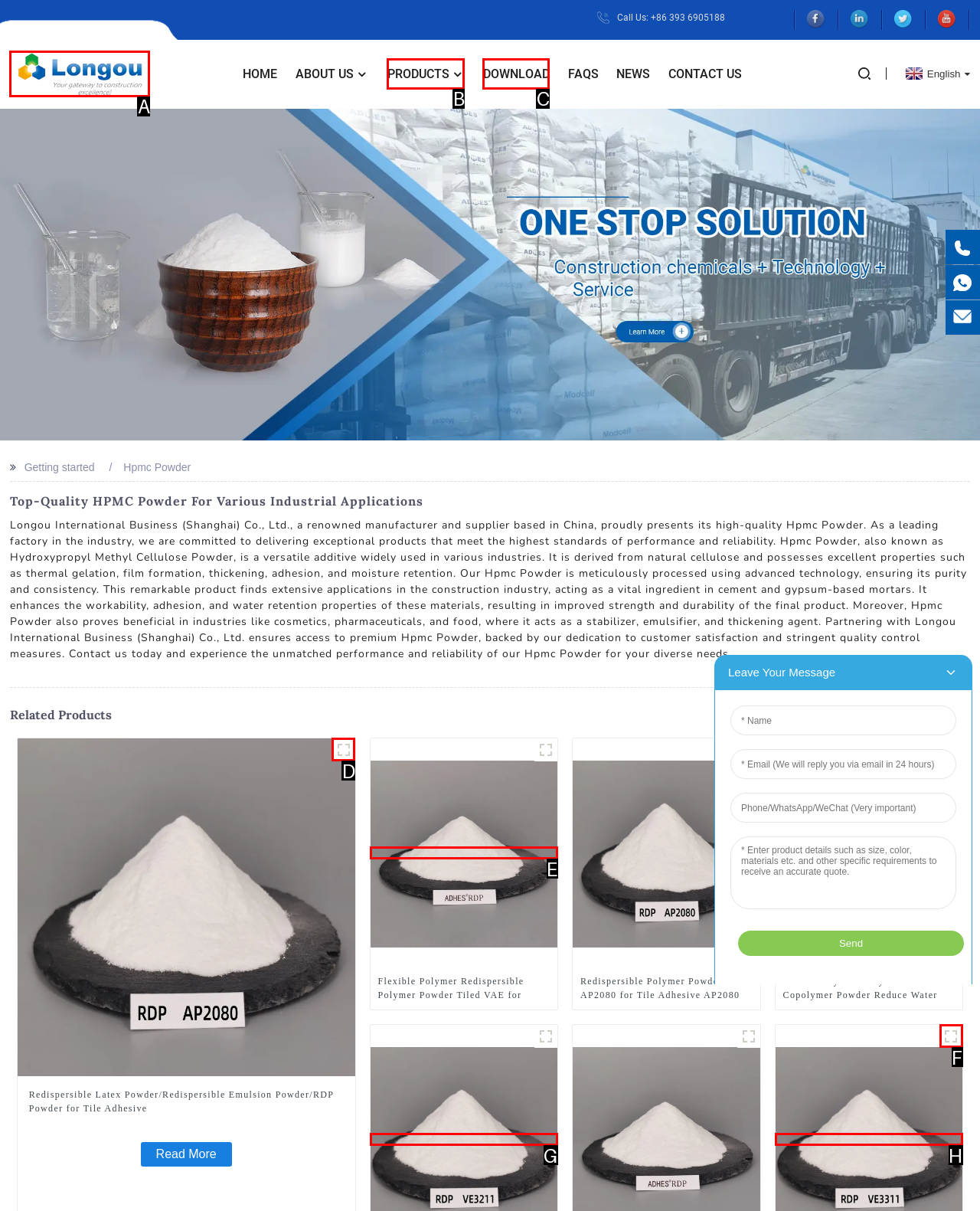Identify the HTML element that corresponds to the description: Products Provide the letter of the matching option directly from the choices.

B